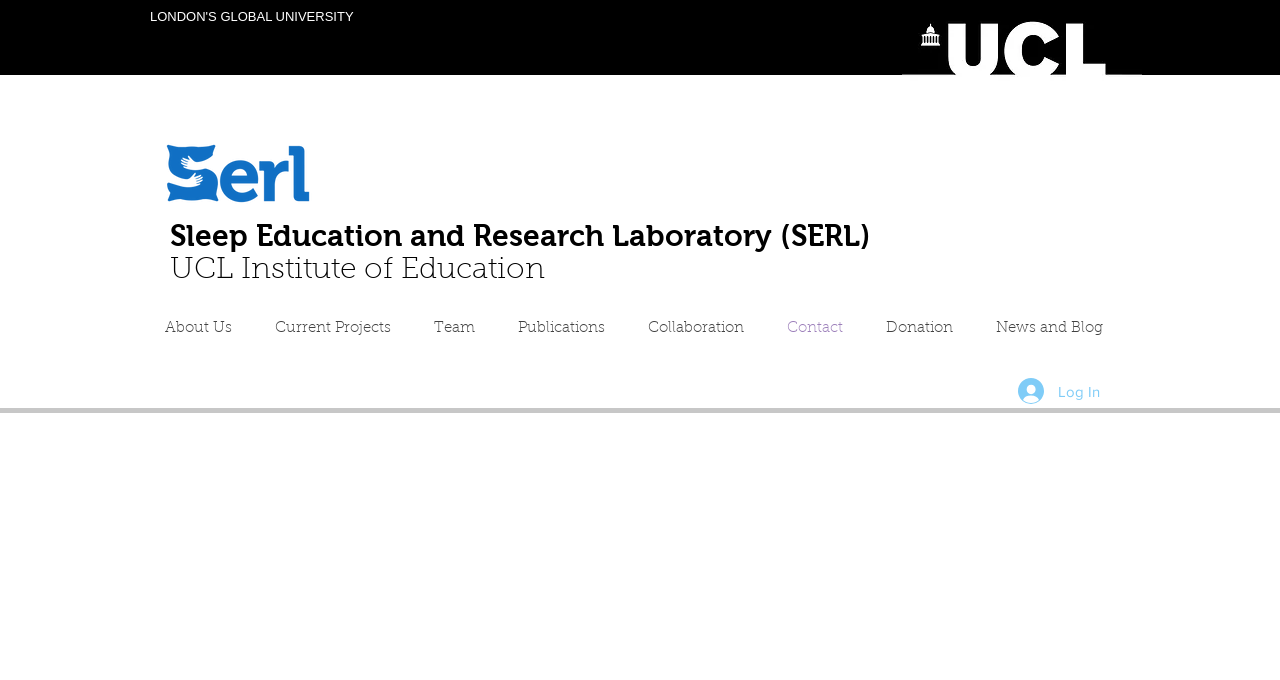Using the provided element description: "News and Blog", identify the bounding box coordinates. The coordinates should be four floats between 0 and 1 in the order [left, top, right, bottom].

[0.766, 0.454, 0.883, 0.512]